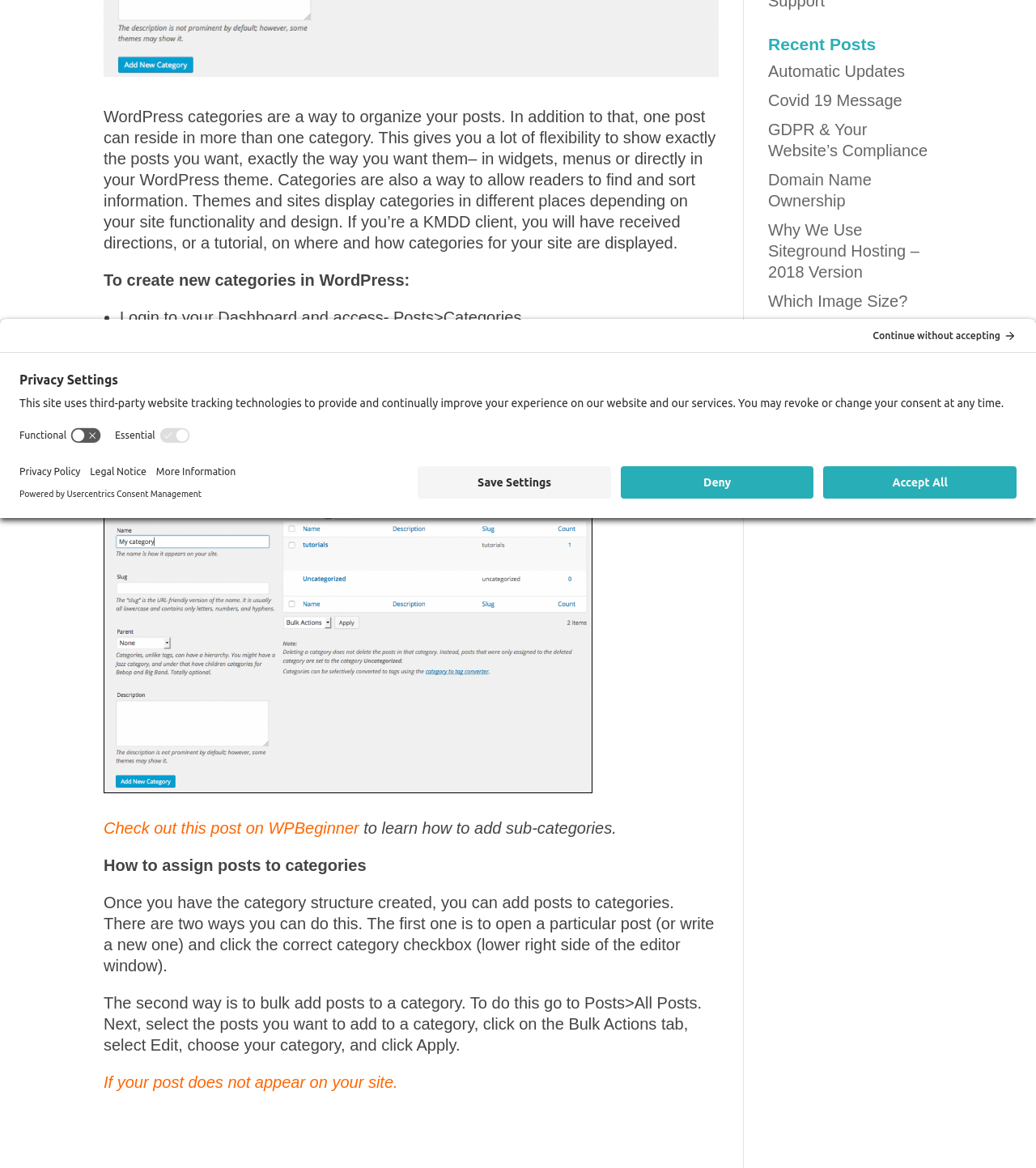Using the given description, provide the bounding box coordinates formatted as (top-left x, top-left y, bottom-right x, bottom-right y), with all values being floating point numbers between 0 and 1. Description: Deny

[0.599, 0.399, 0.786, 0.427]